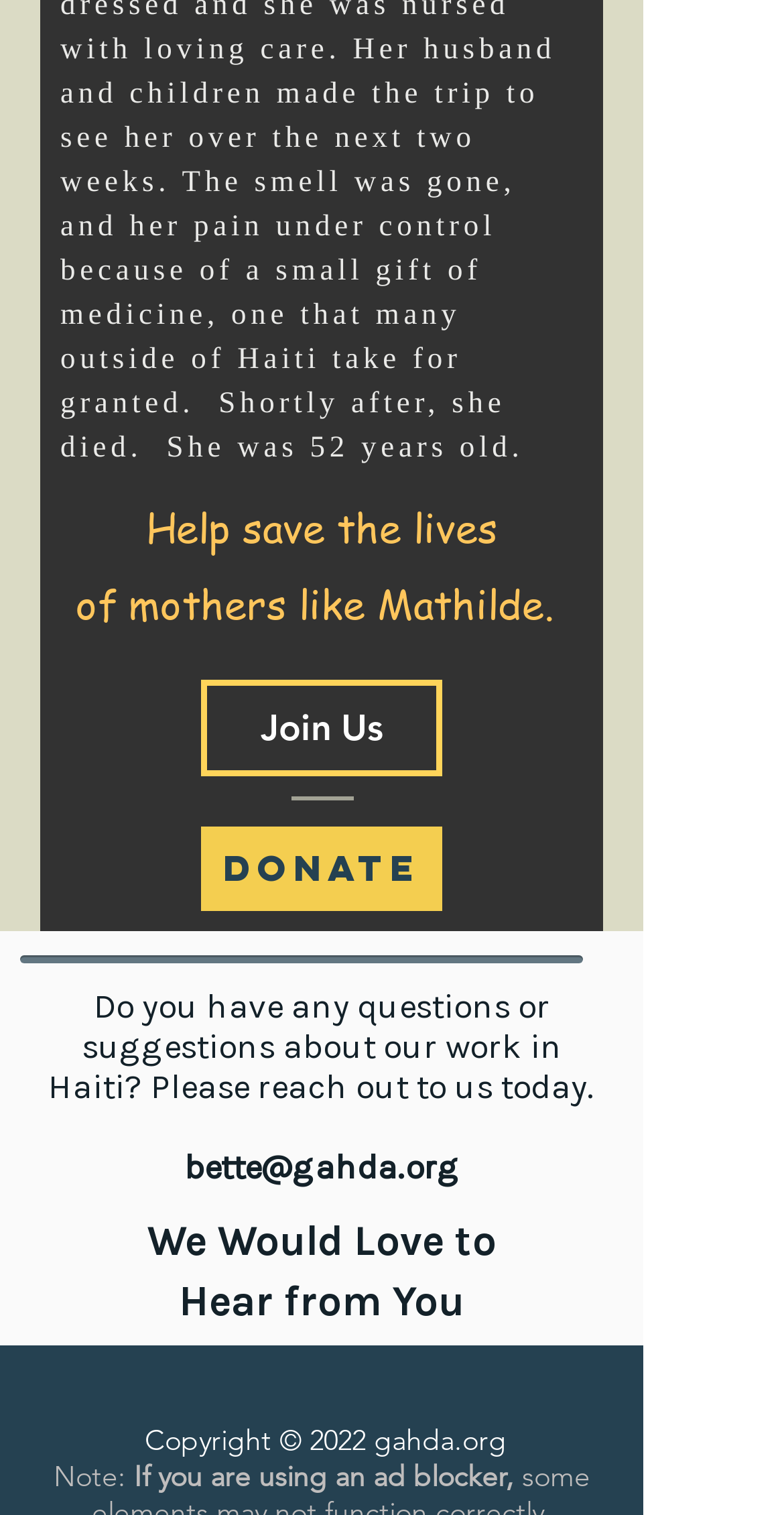What is the copyright year of the website?
Using the image, elaborate on the answer with as much detail as possible.

The static text element at the bottom of the page mentions 'Copyright © 2022 gahda.org', which indicates that the copyright year of the website is 2022.